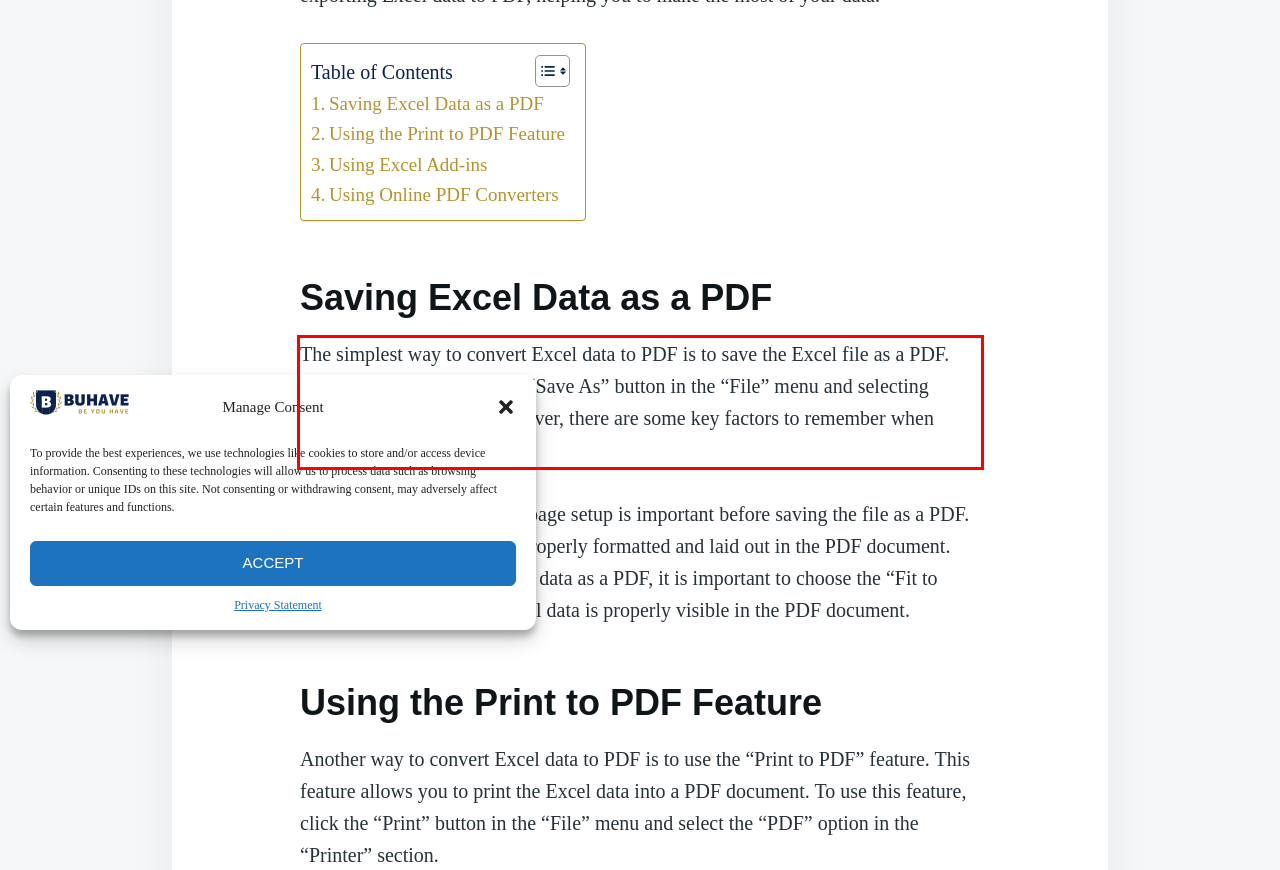Identify the red bounding box in the webpage screenshot and perform OCR to generate the text content enclosed.

The simplest way to convert Excel data to PDF is to save the Excel file as a PDF. This is done by clicking the “Save As” button in the “File” menu and selecting “PDF” as the file type. However, there are some key factors to remember when saving Excel data as a PDF.